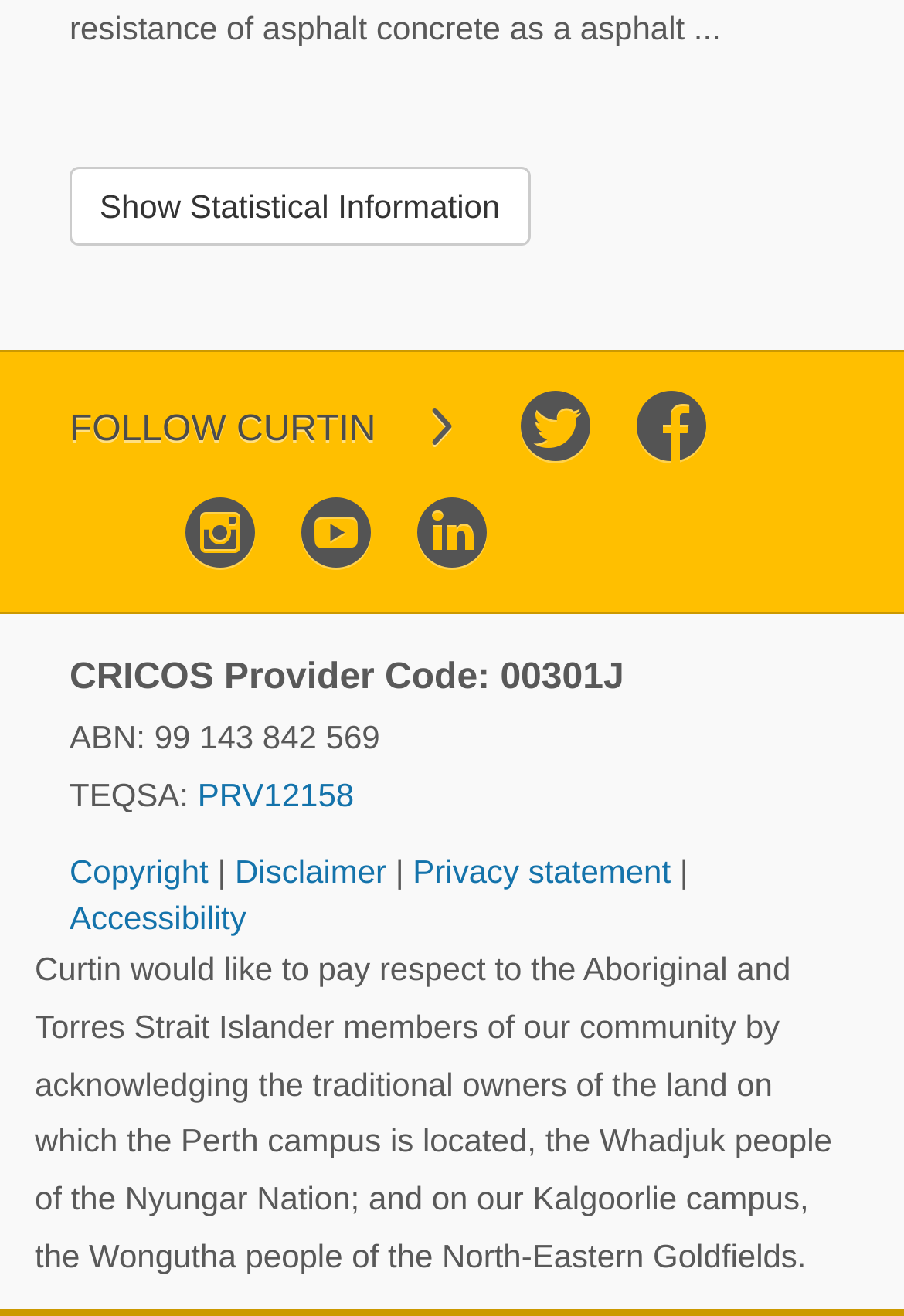What is the link text next to the 'Copyright' link?
Look at the image and provide a short answer using one word or a phrase.

Disclaimer